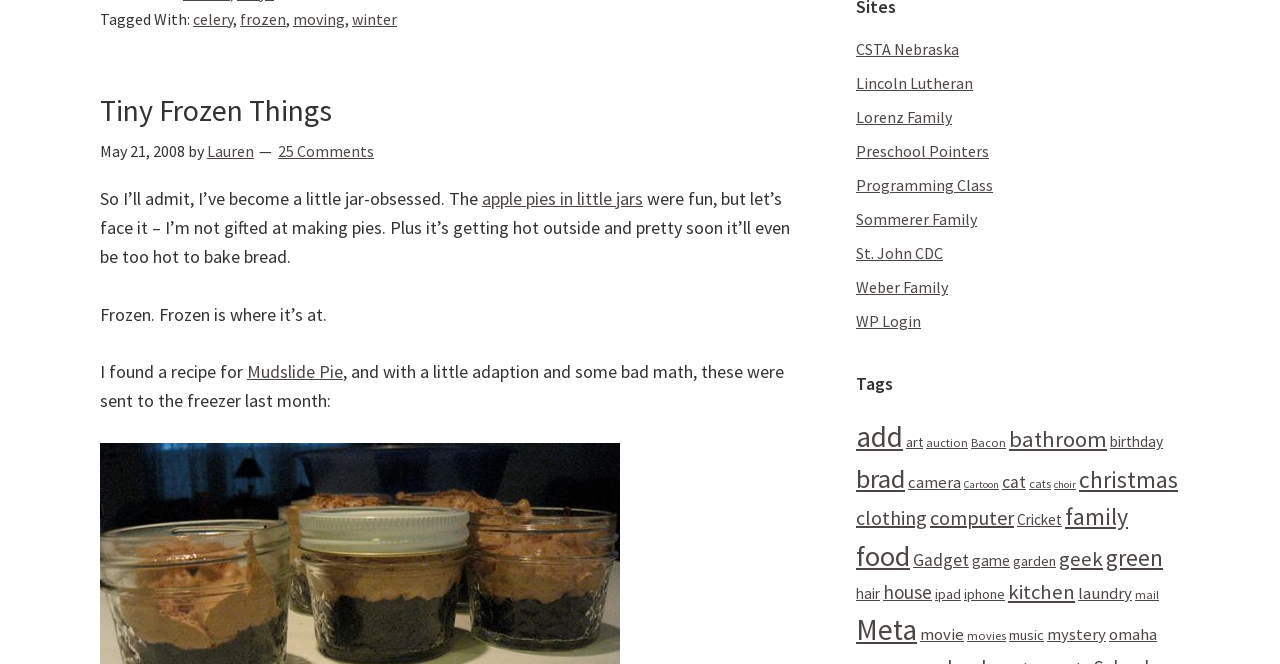How many comments does the blog post have?
Look at the image and provide a short answer using one word or a phrase.

25